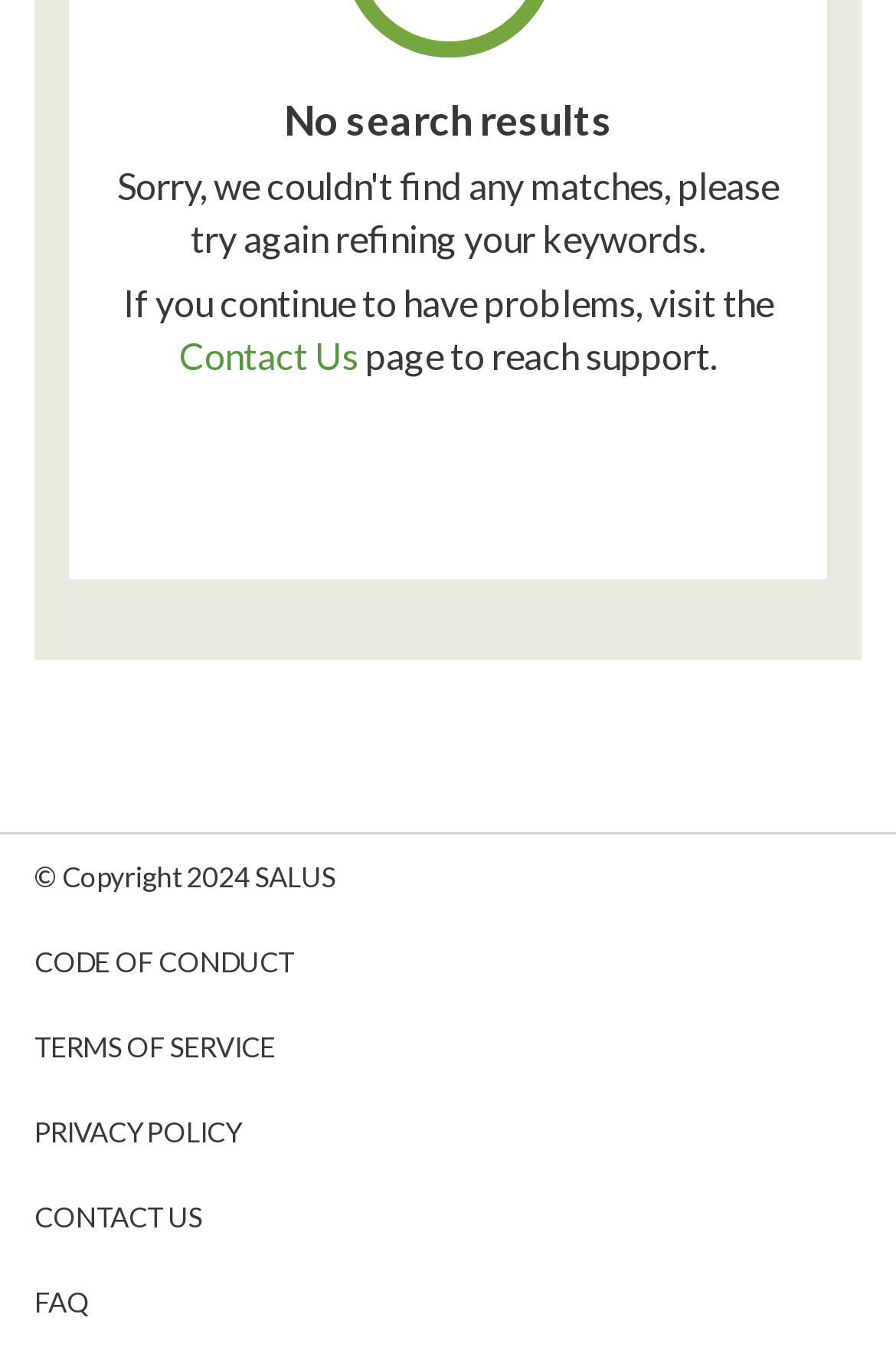How many links are available at the bottom of the webpage?
Give a single word or phrase as your answer by examining the image.

5